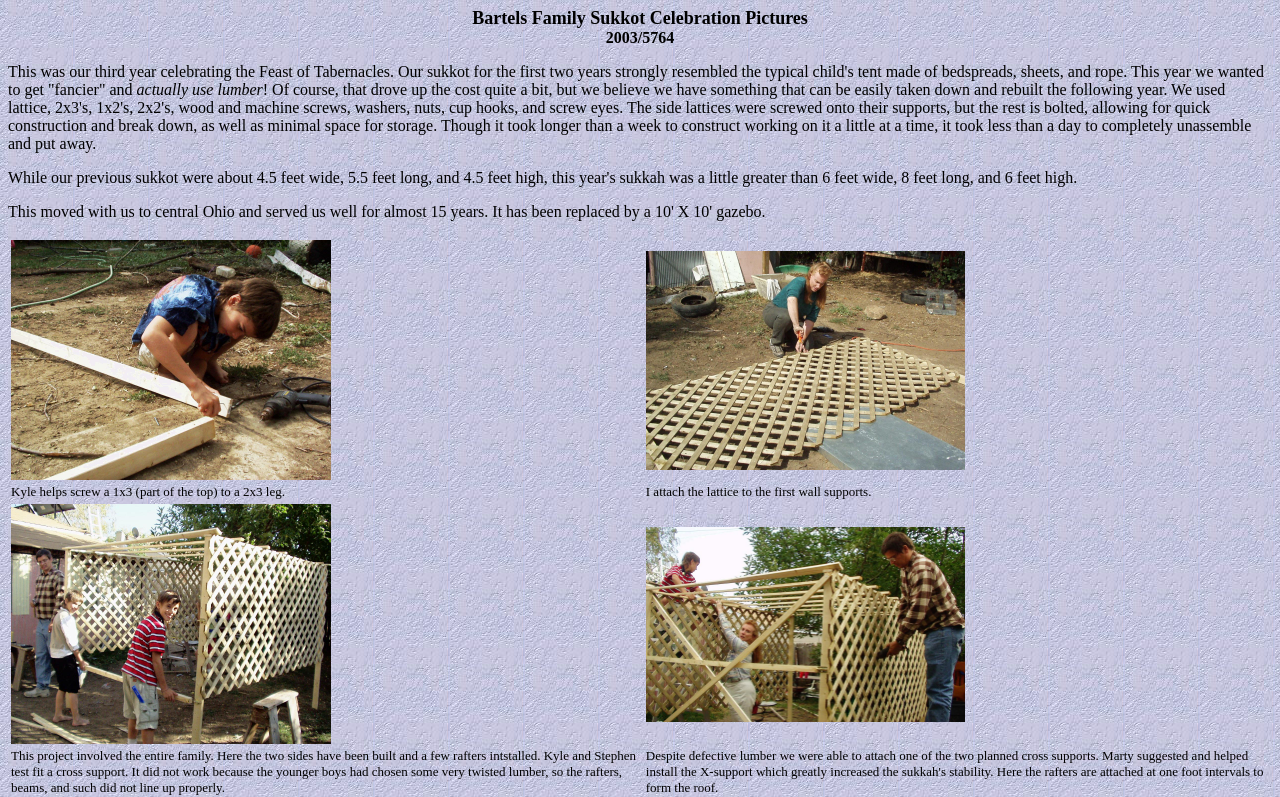Please provide a brief answer to the question using only one word or phrase: 
How many rows are in the table?

4